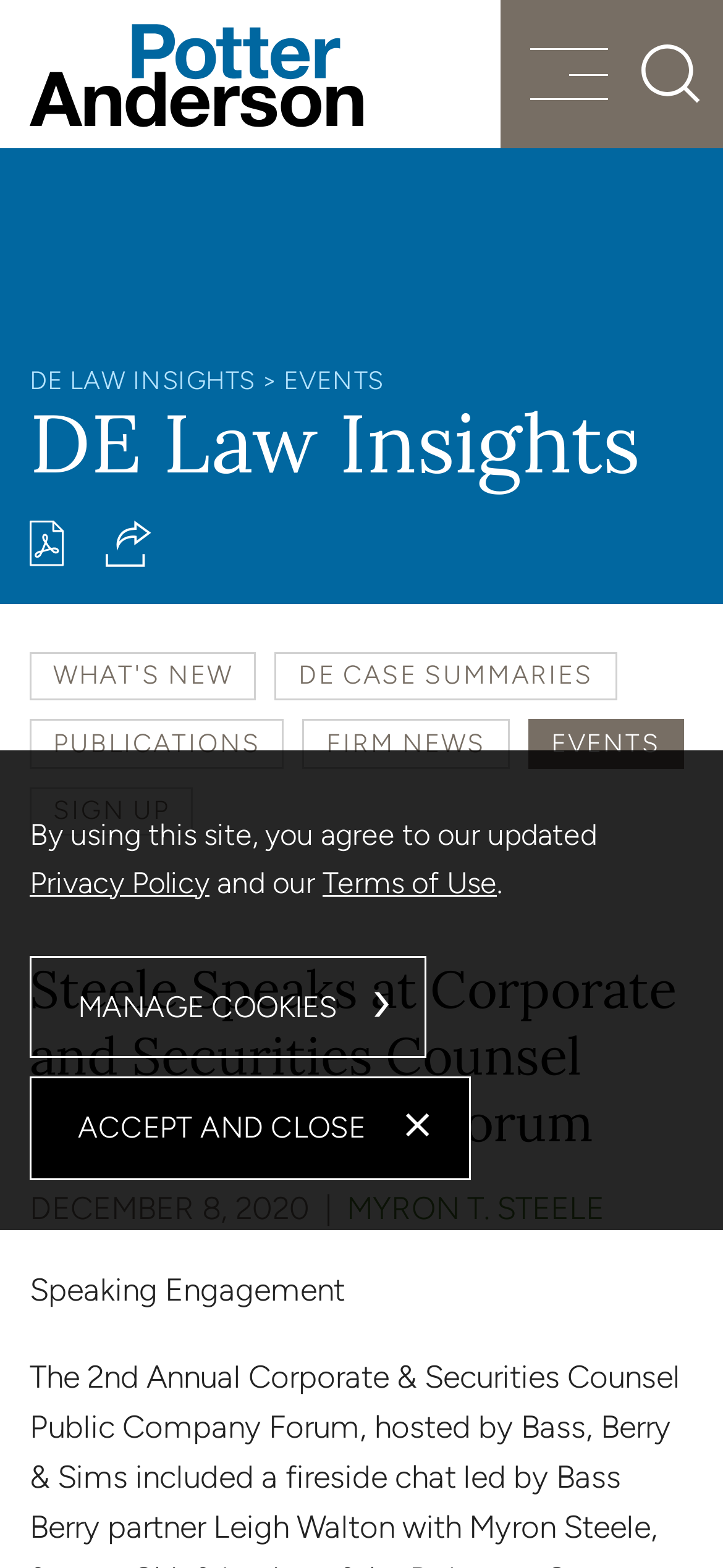Review the image closely and give a comprehensive answer to the question: What is the topic of the event?

The topic of the event can be inferred from the main heading of the webpage, which states 'Steele Speaks at Corporate and Securities Counsel Public Company Forum'. This suggests that the event is related to corporate and securities counsel in a public company forum.